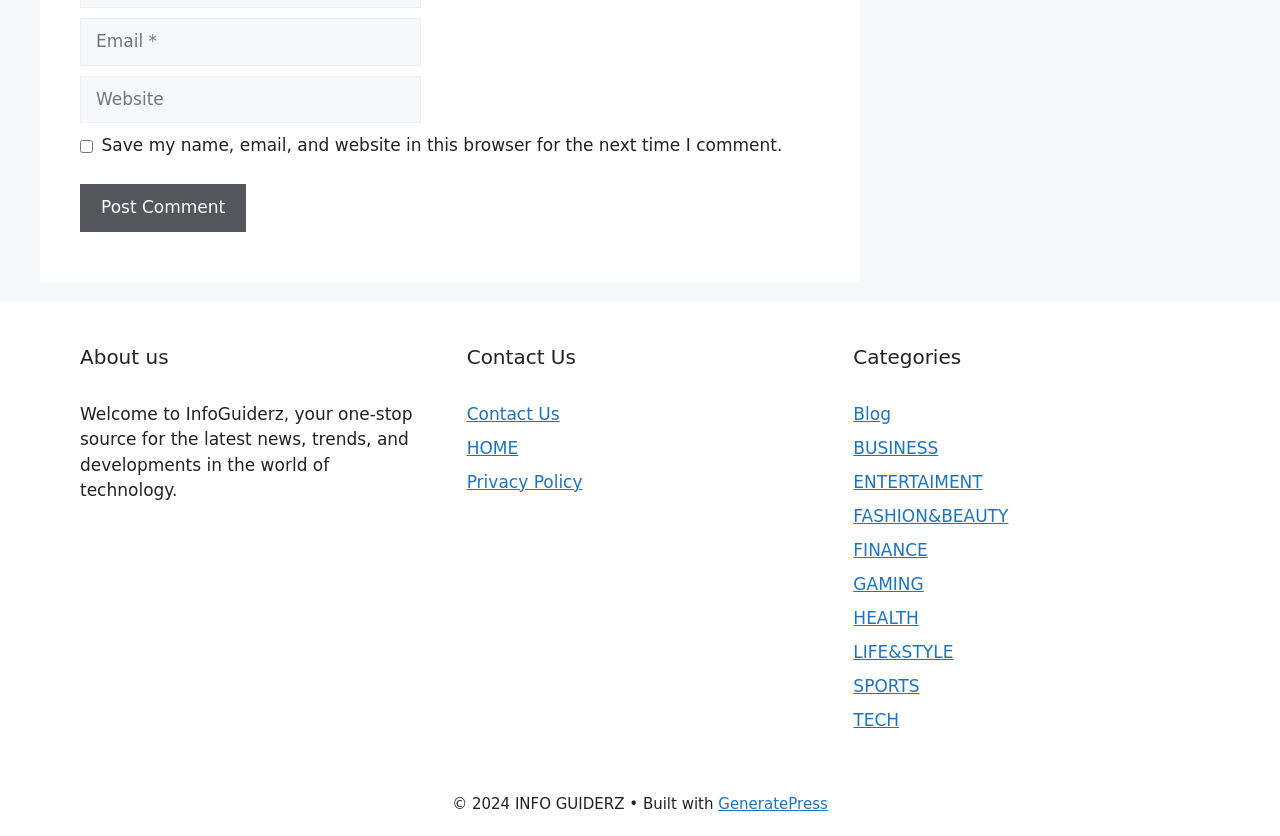What is the purpose of the textbox labeled 'Email'?
Please describe in detail the information shown in the image to answer the question.

The textbox labeled 'Email' is required and is likely used to input an email address, possibly for commenting or subscribing to a newsletter.